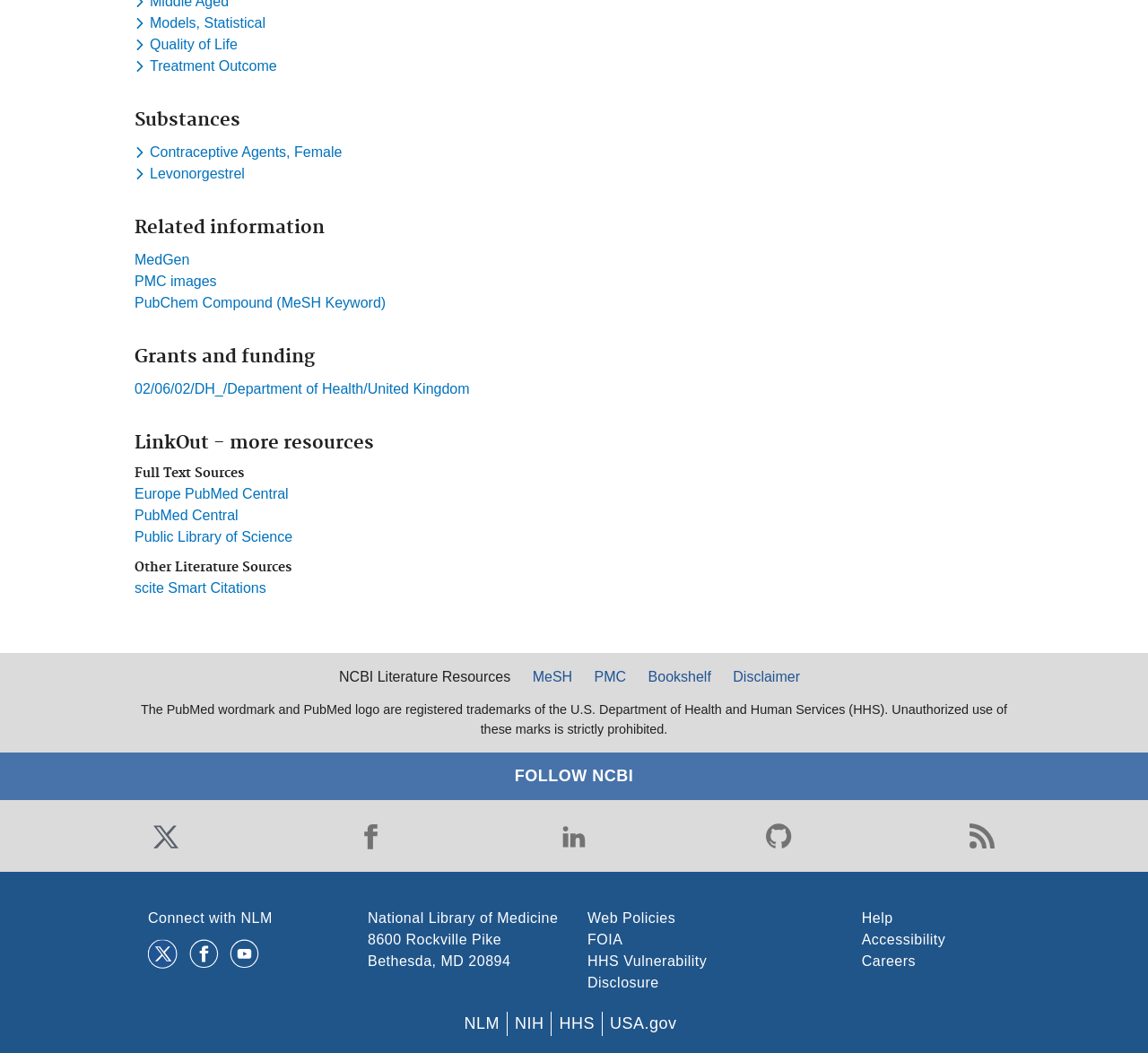Identify the bounding box coordinates of the clickable region required to complete the instruction: "Visit MedGen". The coordinates should be given as four float numbers within the range of 0 and 1, i.e., [left, top, right, bottom].

[0.117, 0.239, 0.165, 0.253]